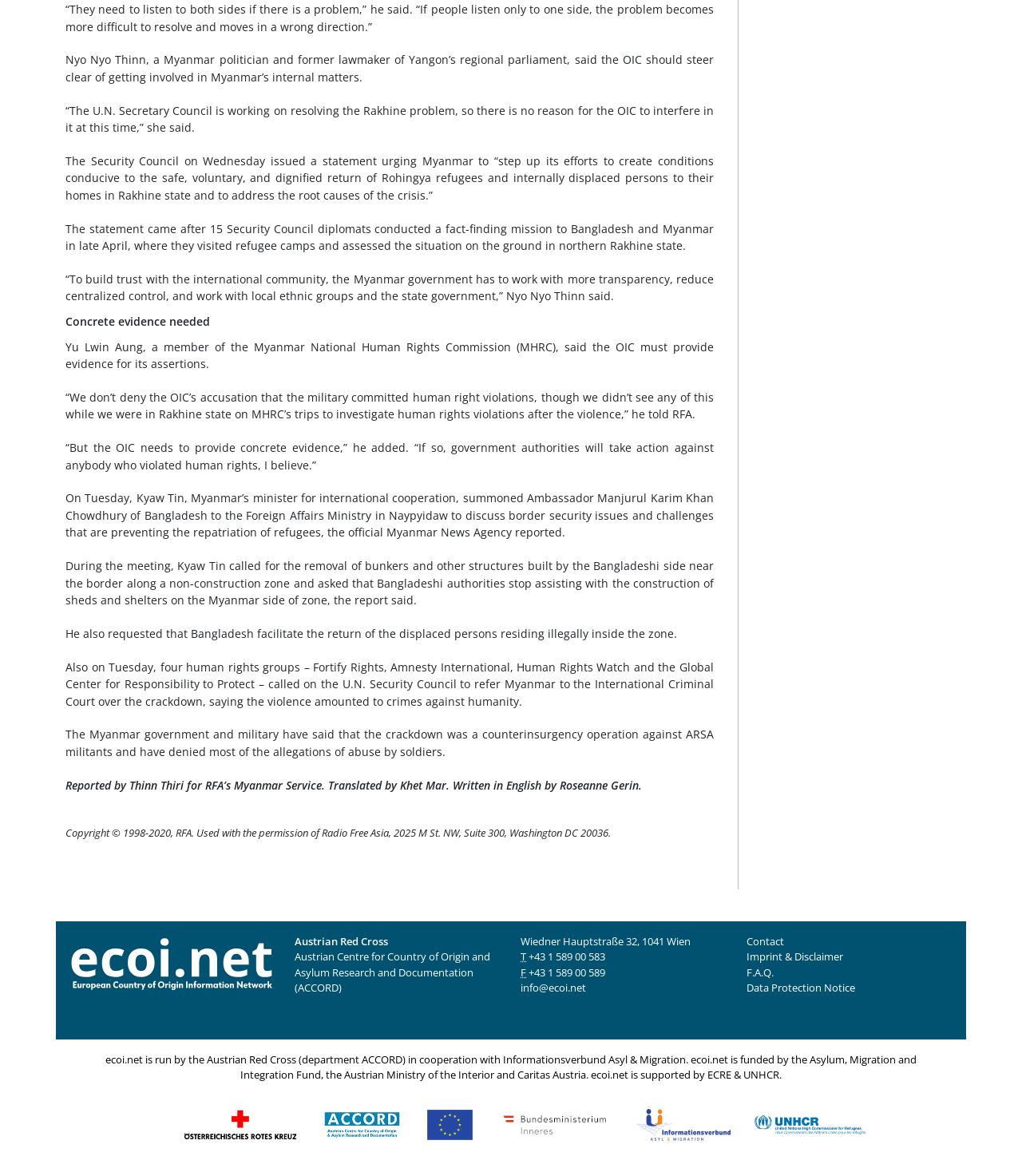Determine the bounding box coordinates of the section I need to click to execute the following instruction: "Click on the 'Home' link". Provide the coordinates as four float numbers between 0 and 1, i.e., [left, top, right, bottom].

None